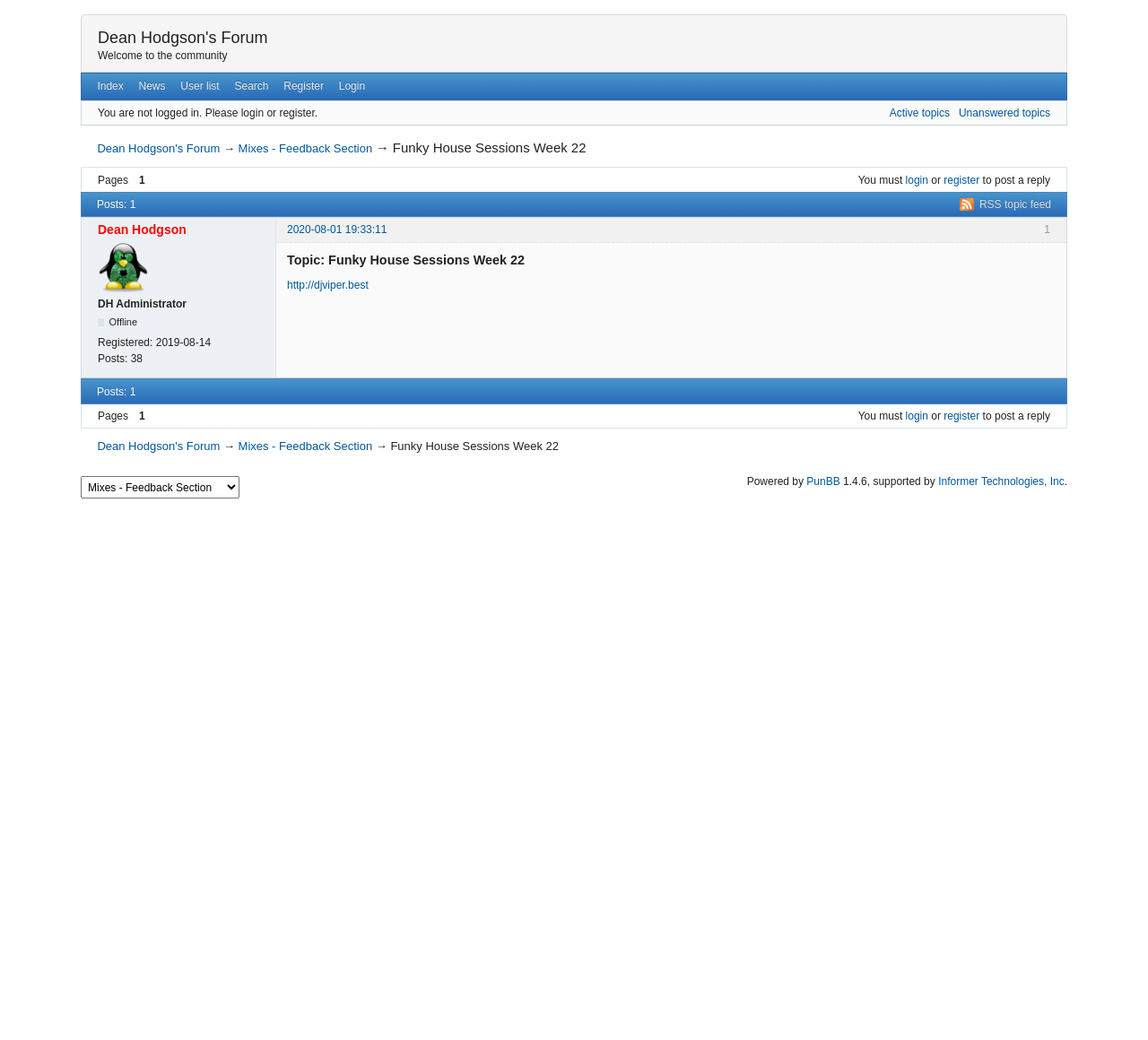Using the information from the screenshot, answer the following question thoroughly:
What is the name of the forum?

The name of the forum can be found in the top-left corner of the webpage, where it is written as 'Dean Hodgson's Forum'. This is also a link that can be clicked to navigate to the forum's main page.